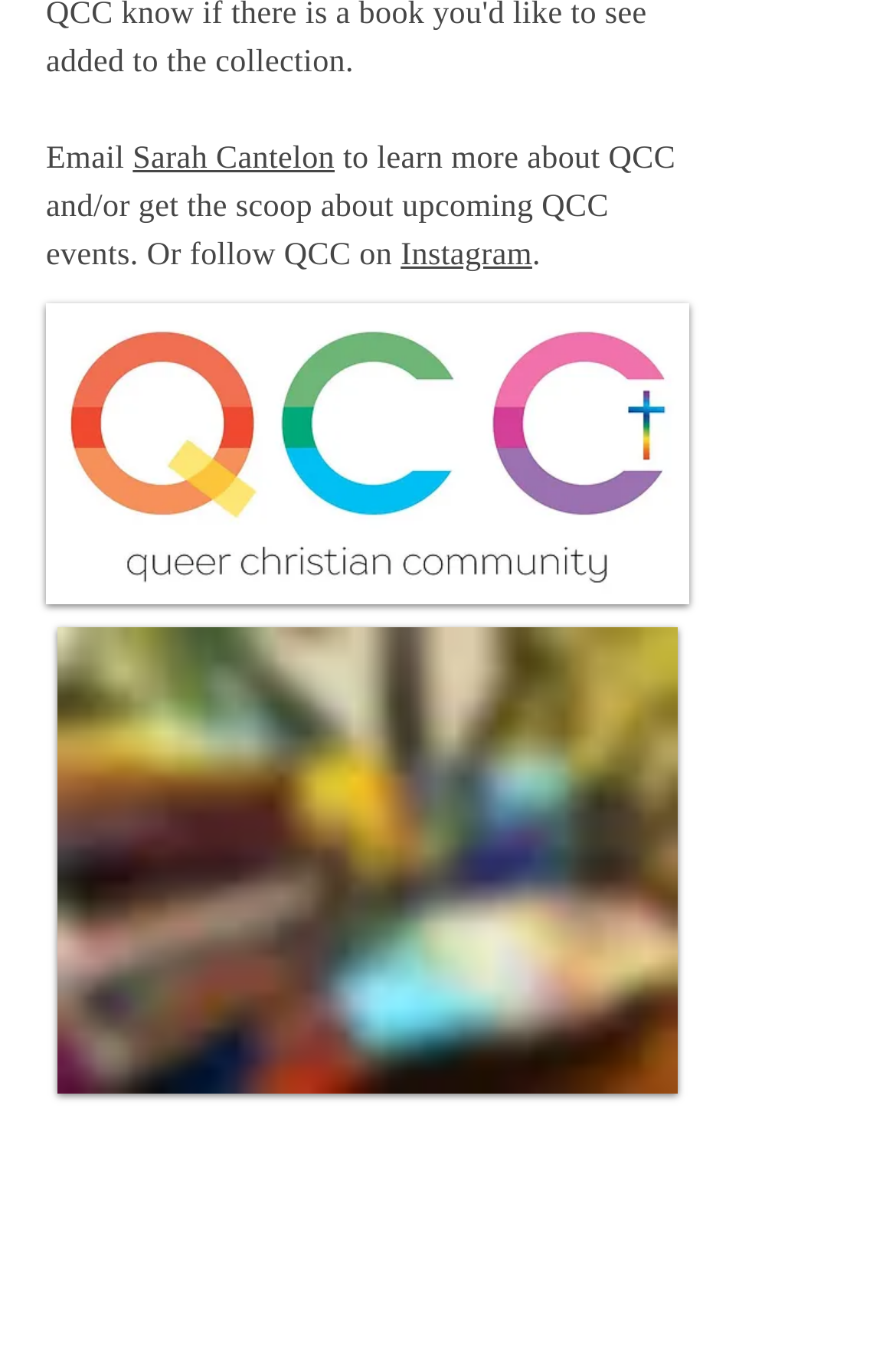What is the name of the person to learn more about QCC?
Based on the screenshot, answer the question with a single word or phrase.

Sarah Cantelon